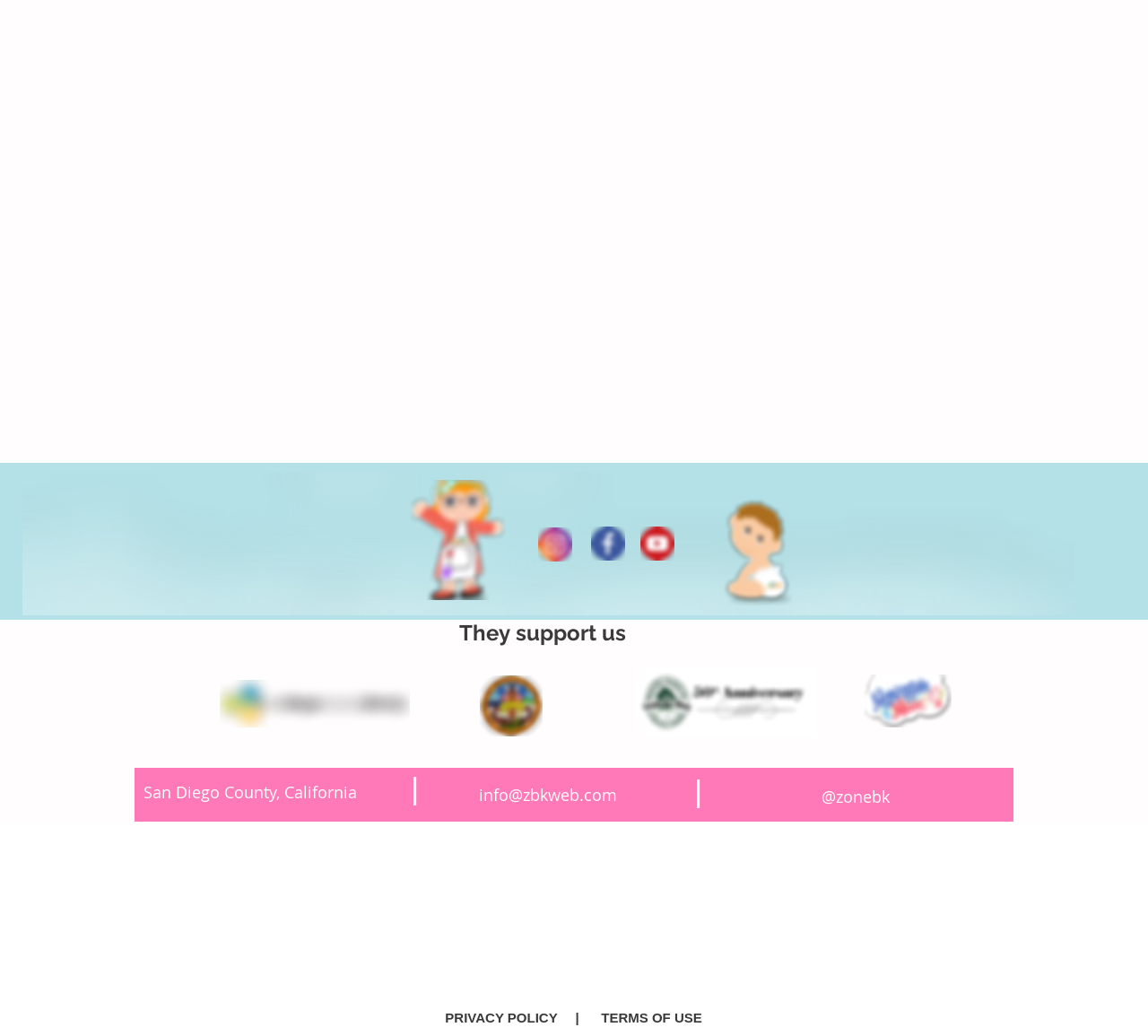Calculate the bounding box coordinates of the UI element given the description: "info@zbkweb.com".

[0.417, 0.756, 0.538, 0.777]